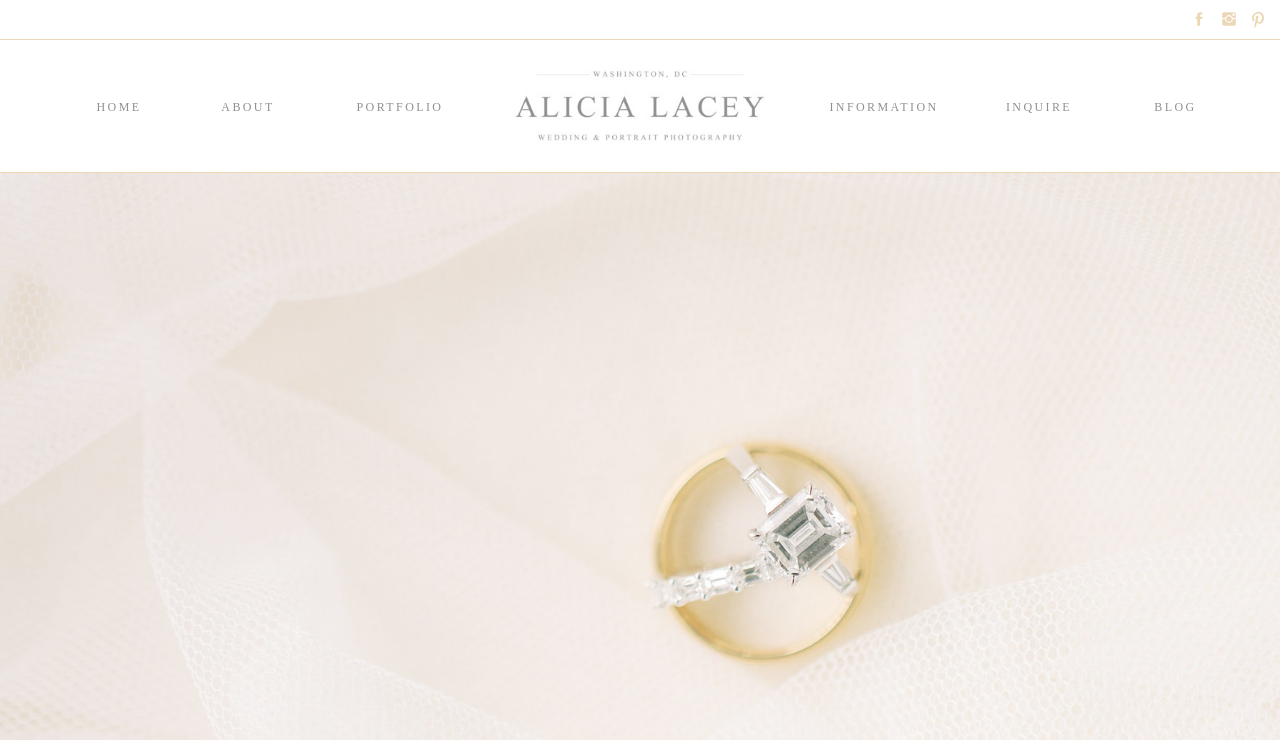Given the description INQUIRE, predict the bounding box coordinates of the UI element. Ensure the coordinates are in the format (top-left x, top-left y, bottom-right x, bottom-right y) and all values are between 0 and 1.

[0.784, 0.131, 0.839, 0.155]